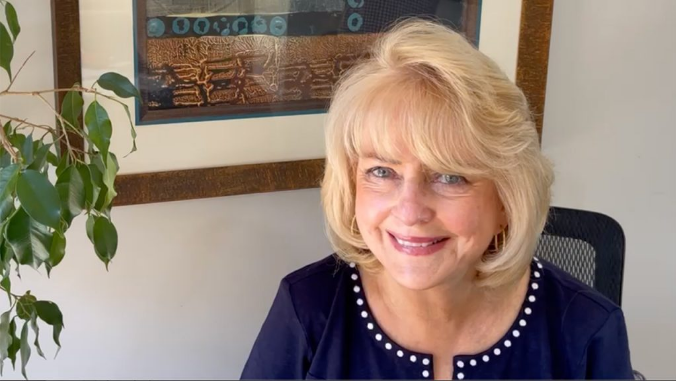Examine the image and give a thorough answer to the following question:
What is the color of the top Sue Walker is wearing?

According to the caption, Sue Walker is dressed in a 'dark top adorned with white buttons along the neckline', which suggests that the color of the top is dark.